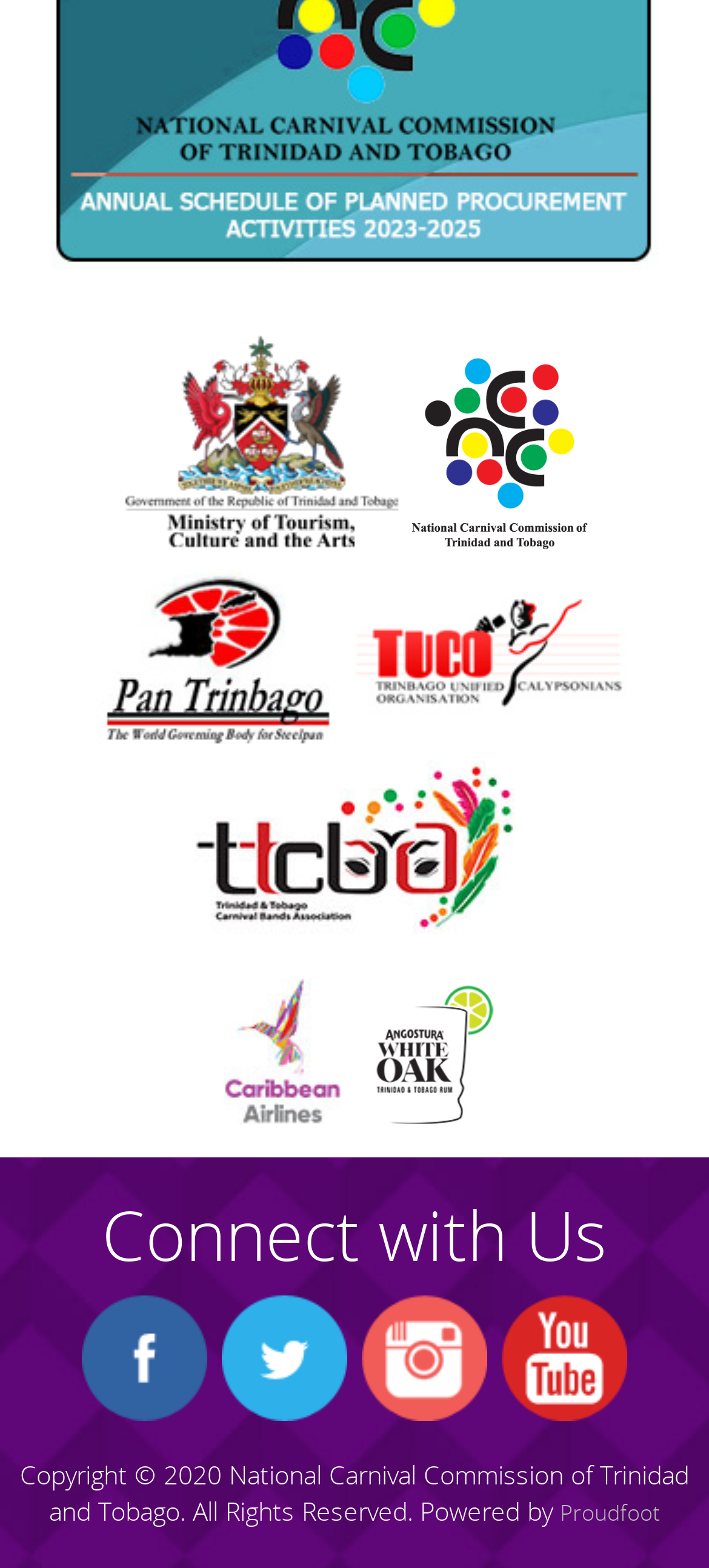What is the year of the copyright?
Kindly offer a detailed explanation using the data available in the image.

The year of the copyright can be found at the bottom of the page, in the copyright information, which mentions 'Copyright © 2020'.